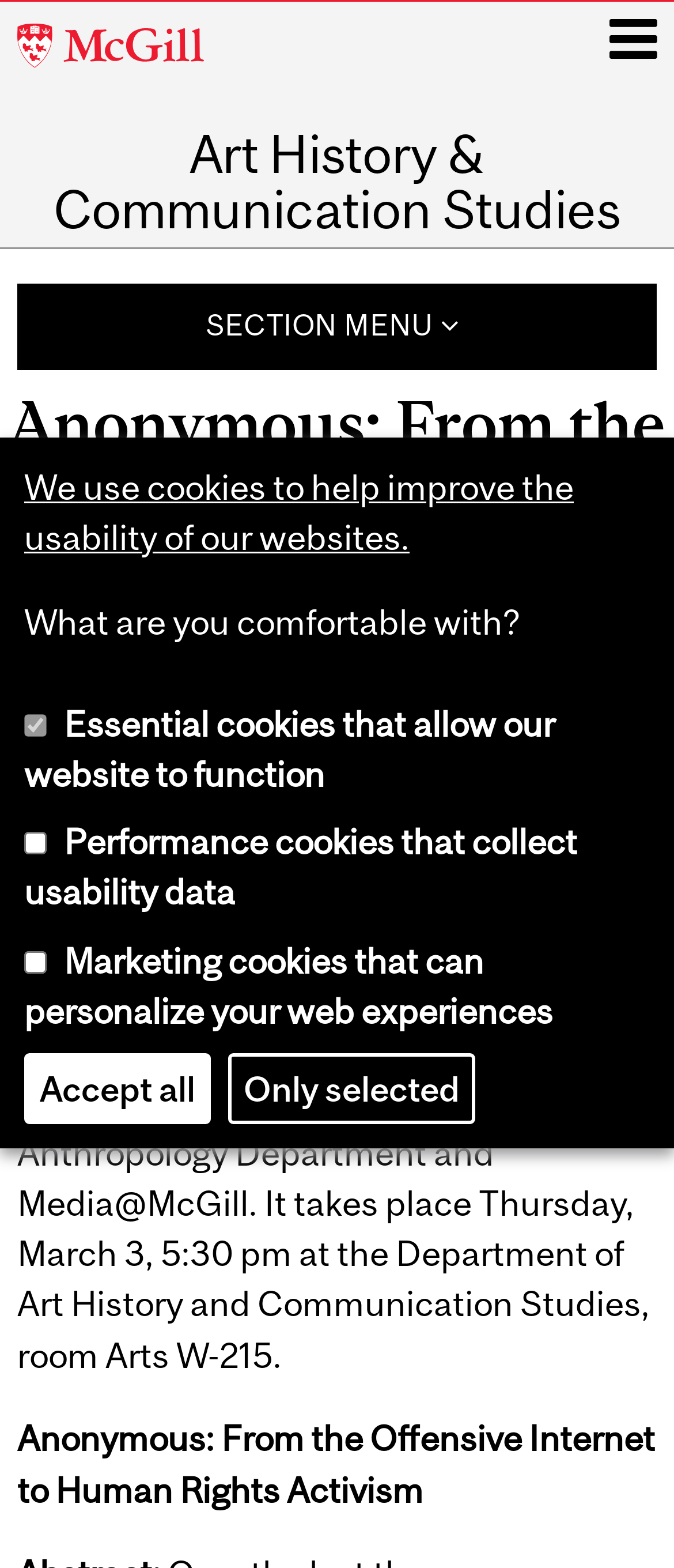What is the event about?
Based on the visual, give a brief answer using one word or a short phrase.

Speaker series event